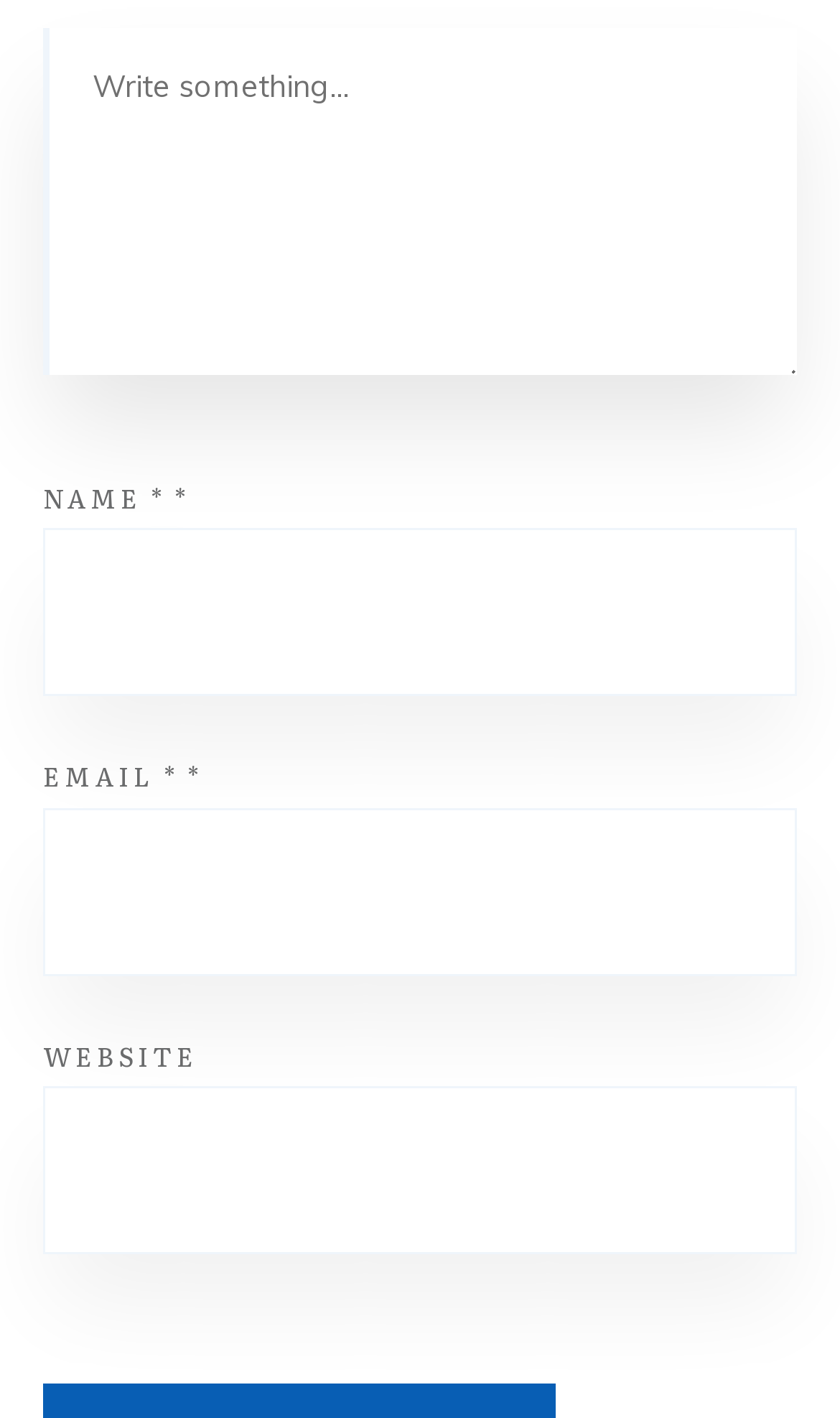Is the 'WEBSITE' text box required?
Answer the question with just one word or phrase using the image.

No